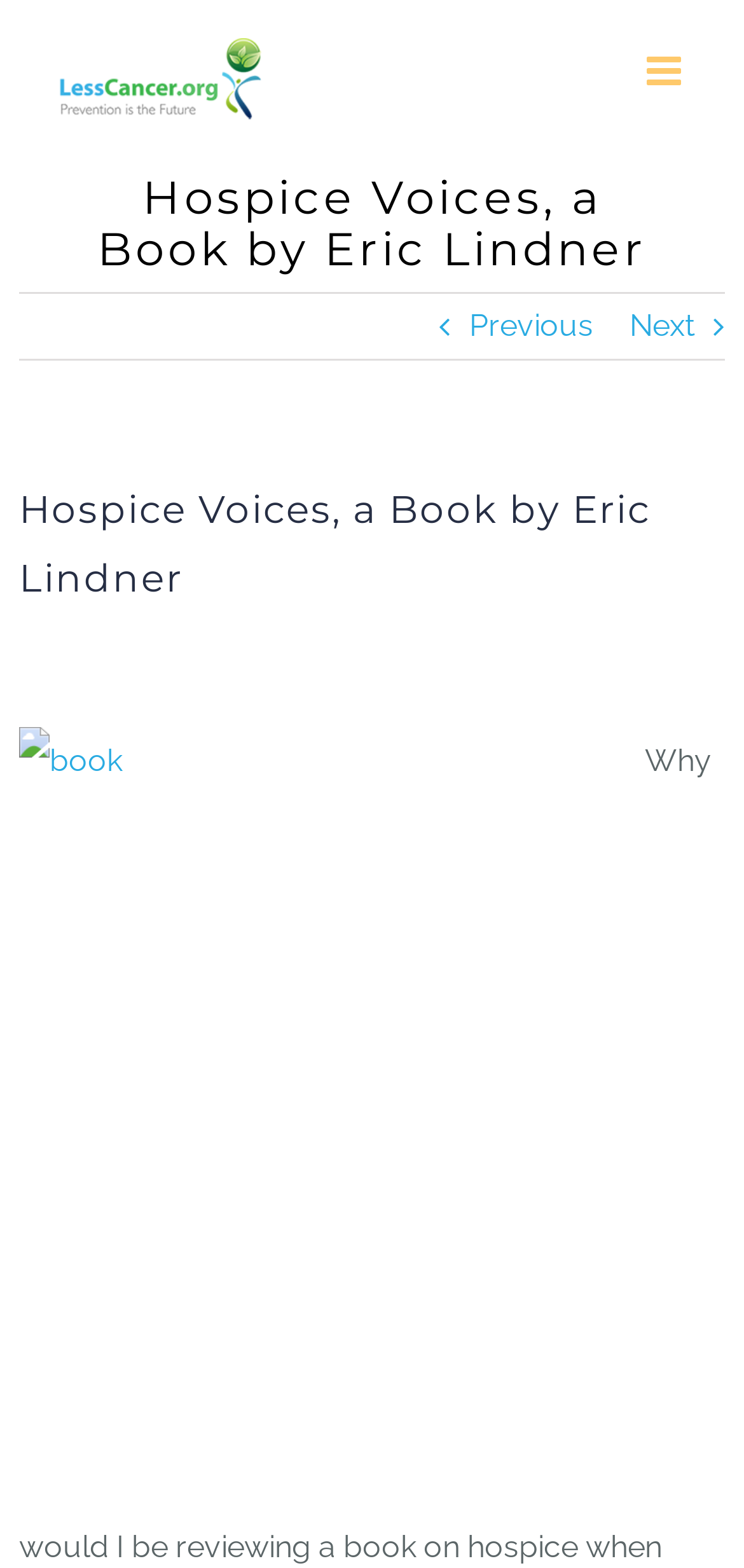Provide the bounding box coordinates for the UI element described in this sentence: "aria-label="Toggle mobile menu"". The coordinates should be four float values between 0 and 1, i.e., [left, top, right, bottom].

[0.869, 0.033, 0.923, 0.058]